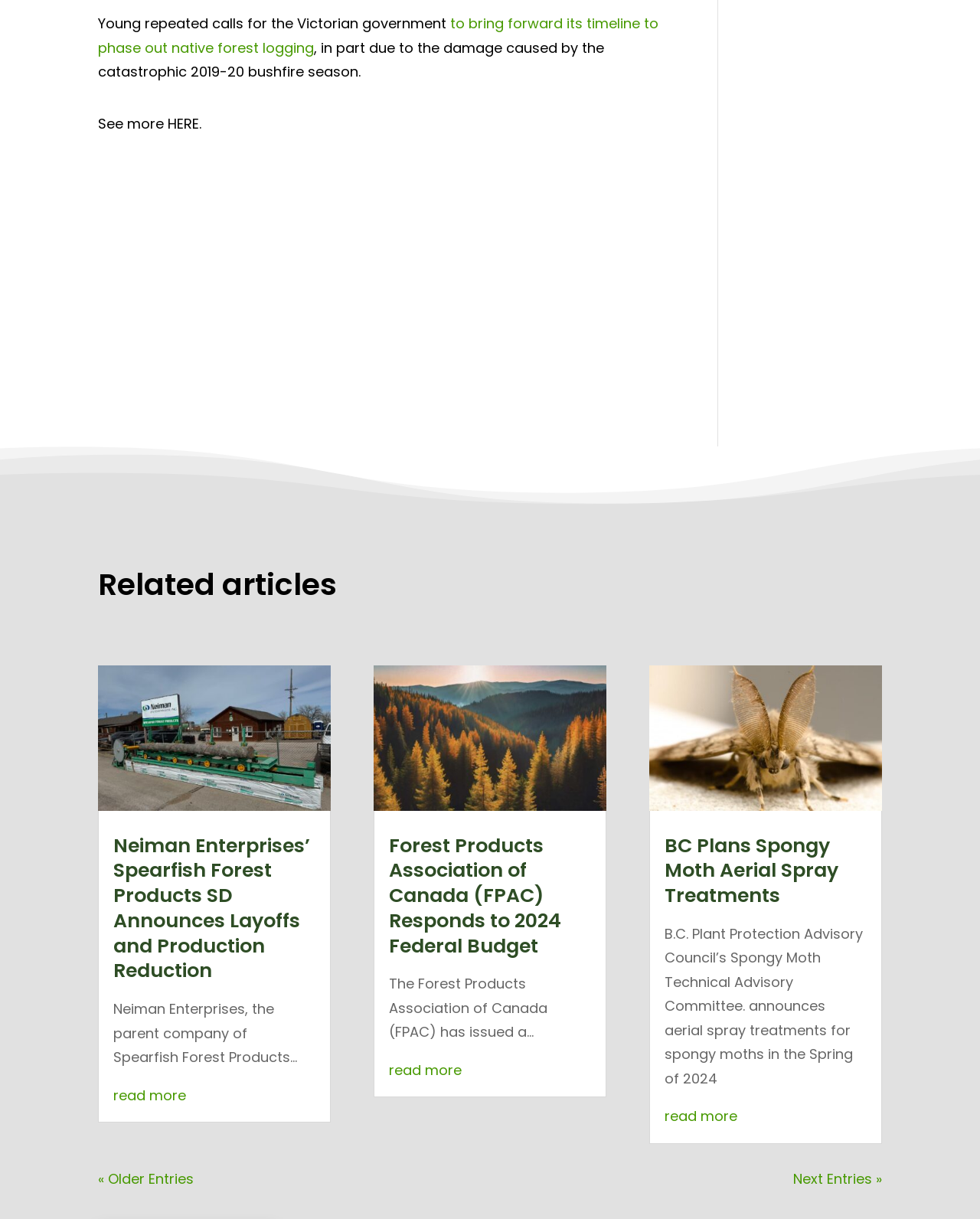Can you find the bounding box coordinates of the area I should click to execute the following instruction: "View article about Forest Products Association of Canada (FPAC) Responds to 2024 Federal Budget"?

[0.397, 0.546, 0.619, 0.665]